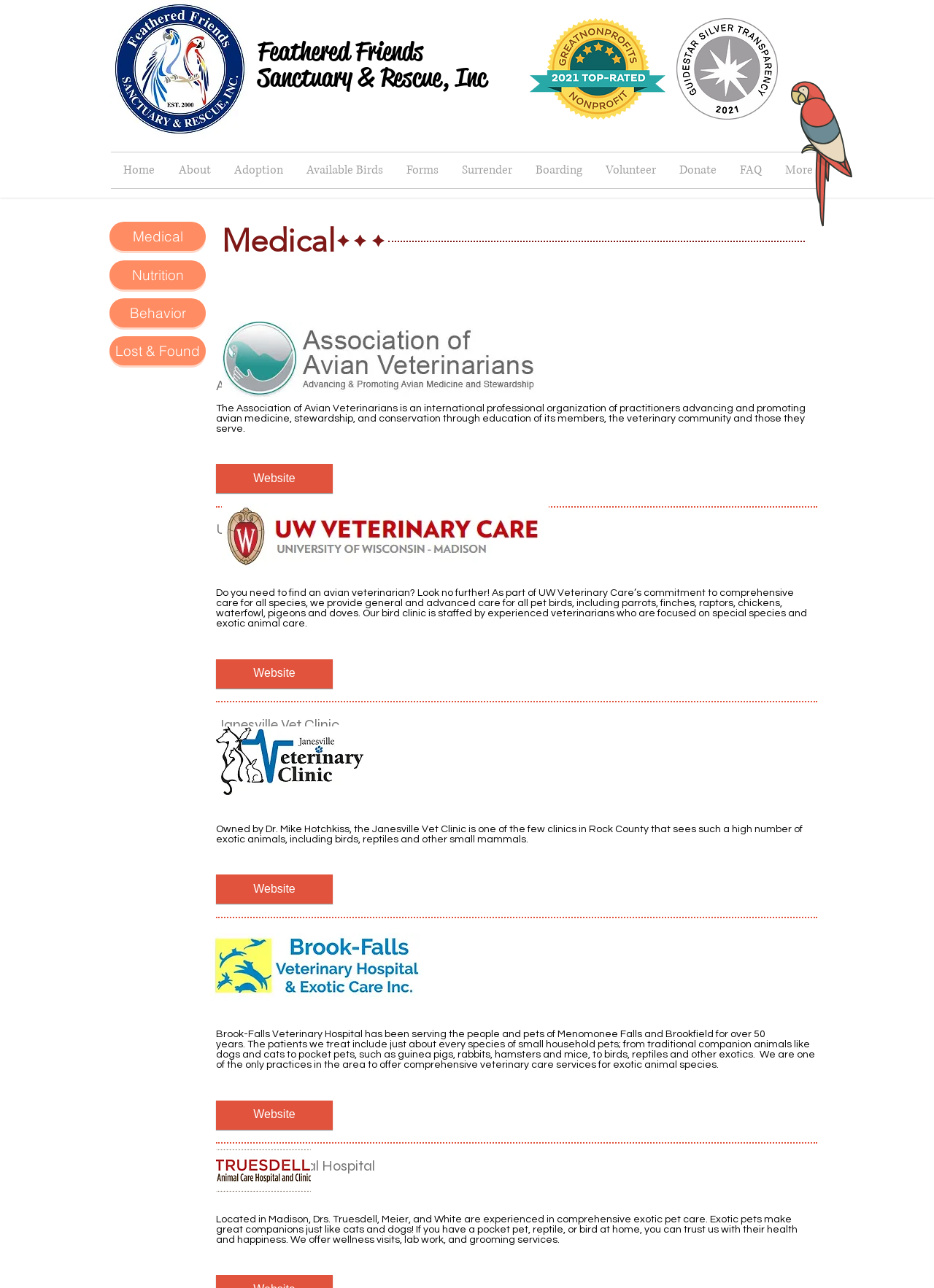Find the UI element described as: "Delivery" and predict its bounding box coordinates. Ensure the coordinates are four float numbers between 0 and 1, [left, top, right, bottom].

None